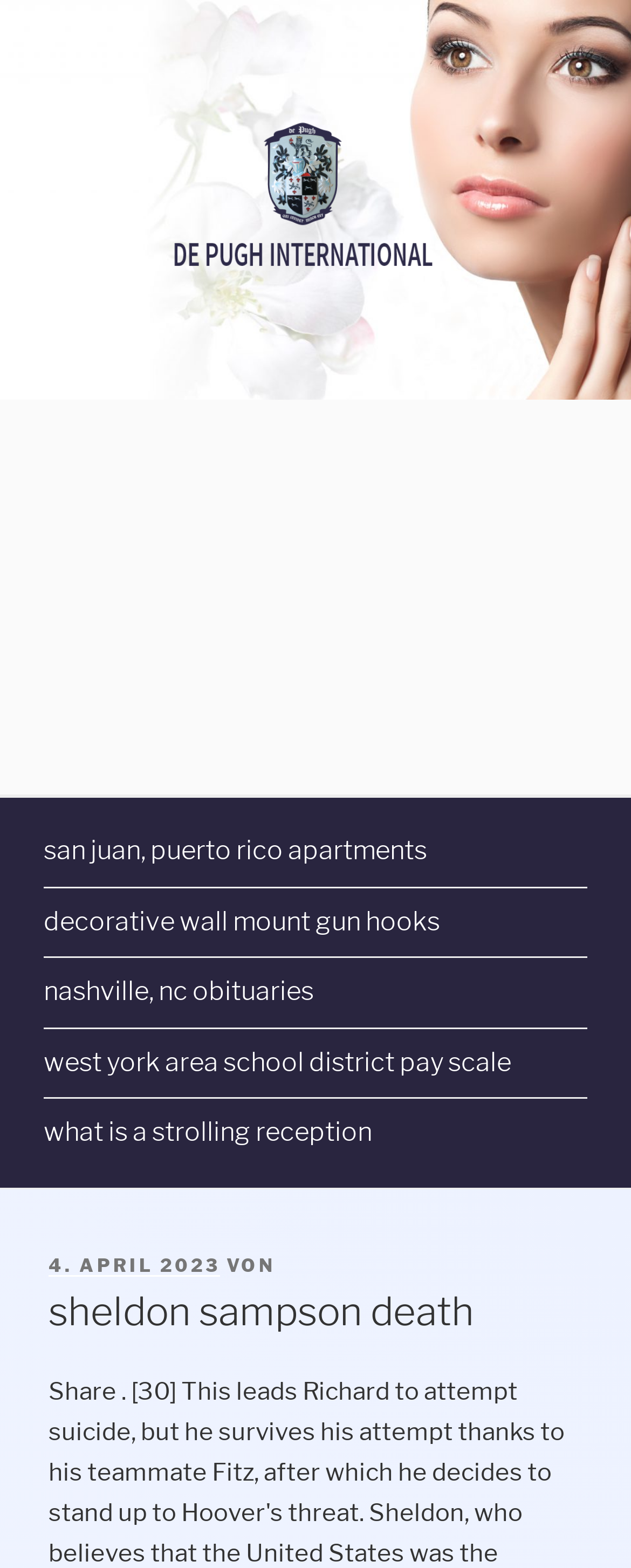From the element description: "san juan, puerto rico apartments", extract the bounding box coordinates of the UI element. The coordinates should be expressed as four float numbers between 0 and 1, in the order [left, top, right, bottom].

[0.07, 0.521, 0.93, 0.565]